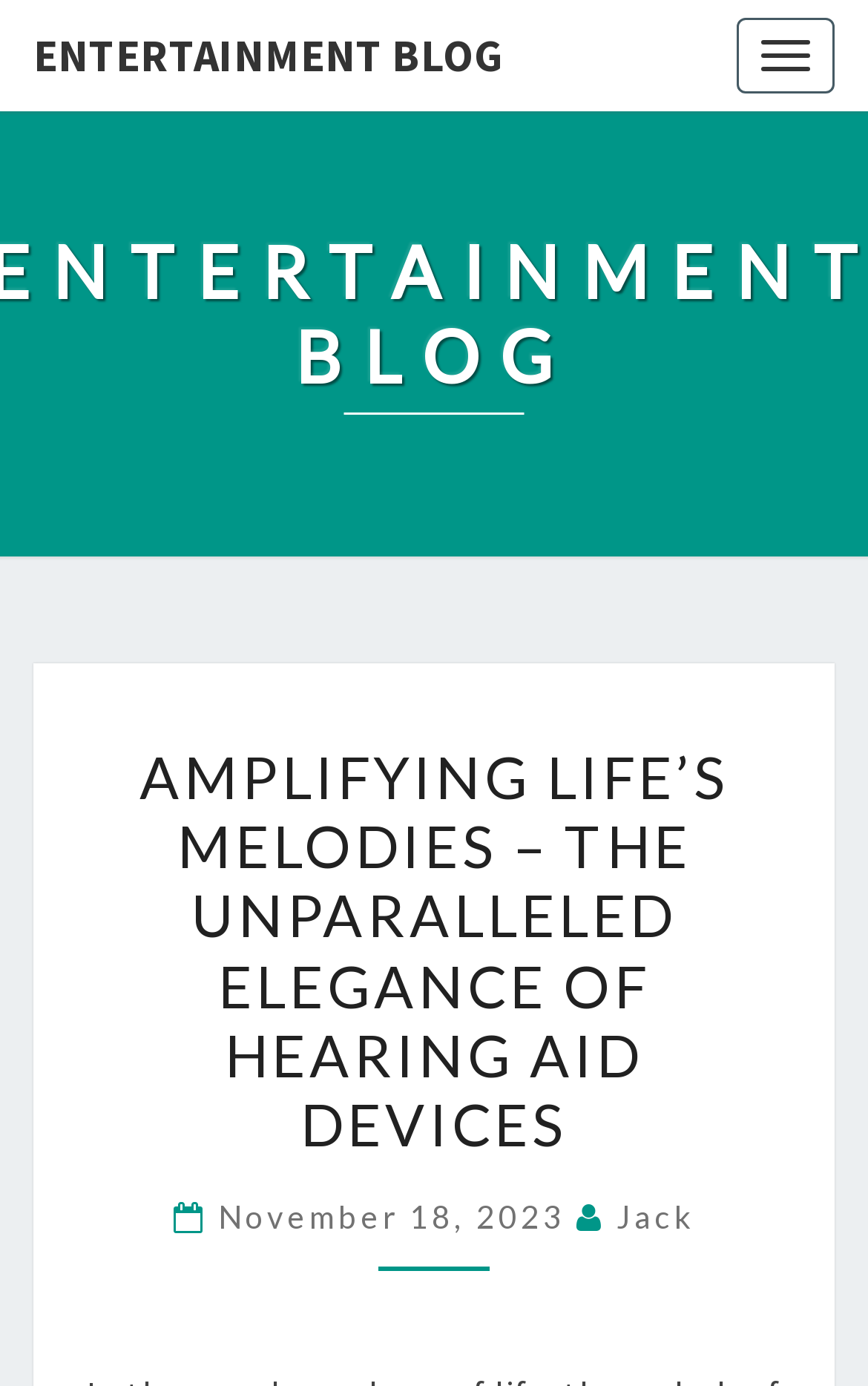Please determine the bounding box coordinates for the UI element described here. Use the format (top-left x, top-left y, bottom-right x, bottom-right y) with values bounded between 0 and 1: Entertainment Blog

[0.0, 0.0, 0.618, 0.08]